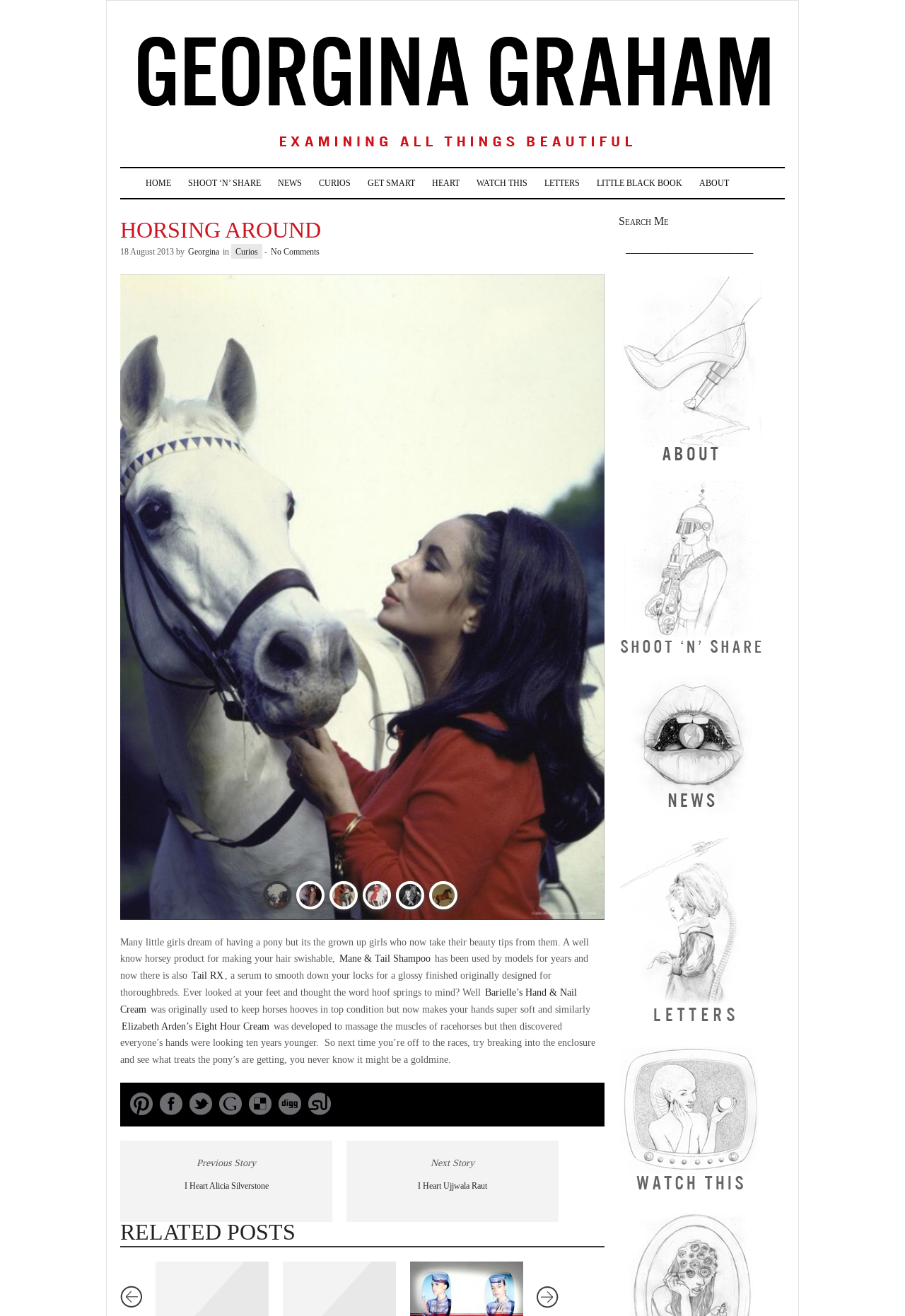Please determine the bounding box coordinates of the clickable area required to carry out the following instruction: "Share on pinterest". The coordinates must be four float numbers between 0 and 1, represented as [left, top, right, bottom].

[0.144, 0.84, 0.169, 0.849]